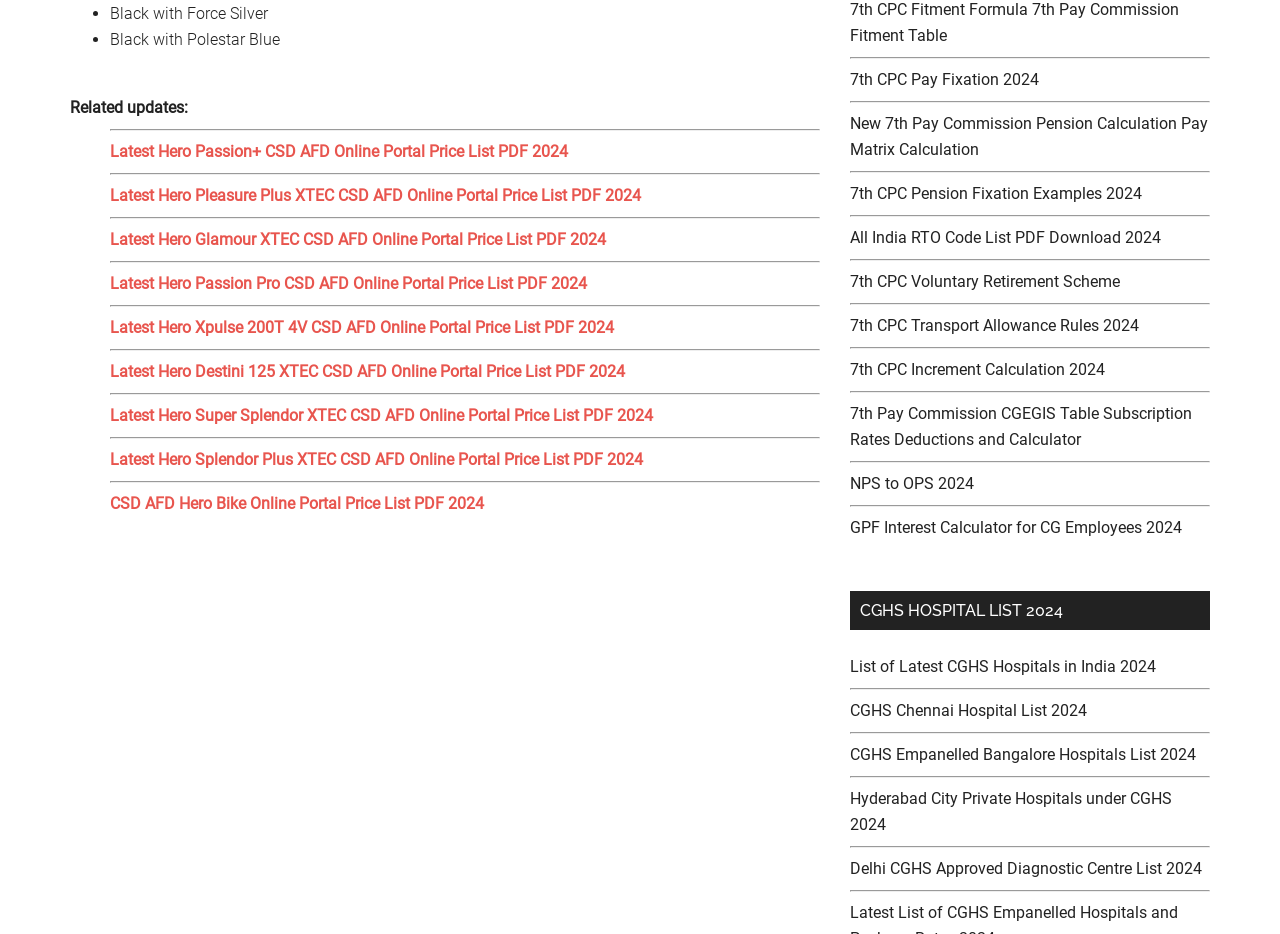Identify the bounding box coordinates of the region that needs to be clicked to carry out this instruction: "View Latest Hero Passion+ CSD AFD Online Portal Price List PDF 2024". Provide these coordinates as four float numbers ranging from 0 to 1, i.e., [left, top, right, bottom].

[0.086, 0.152, 0.444, 0.172]